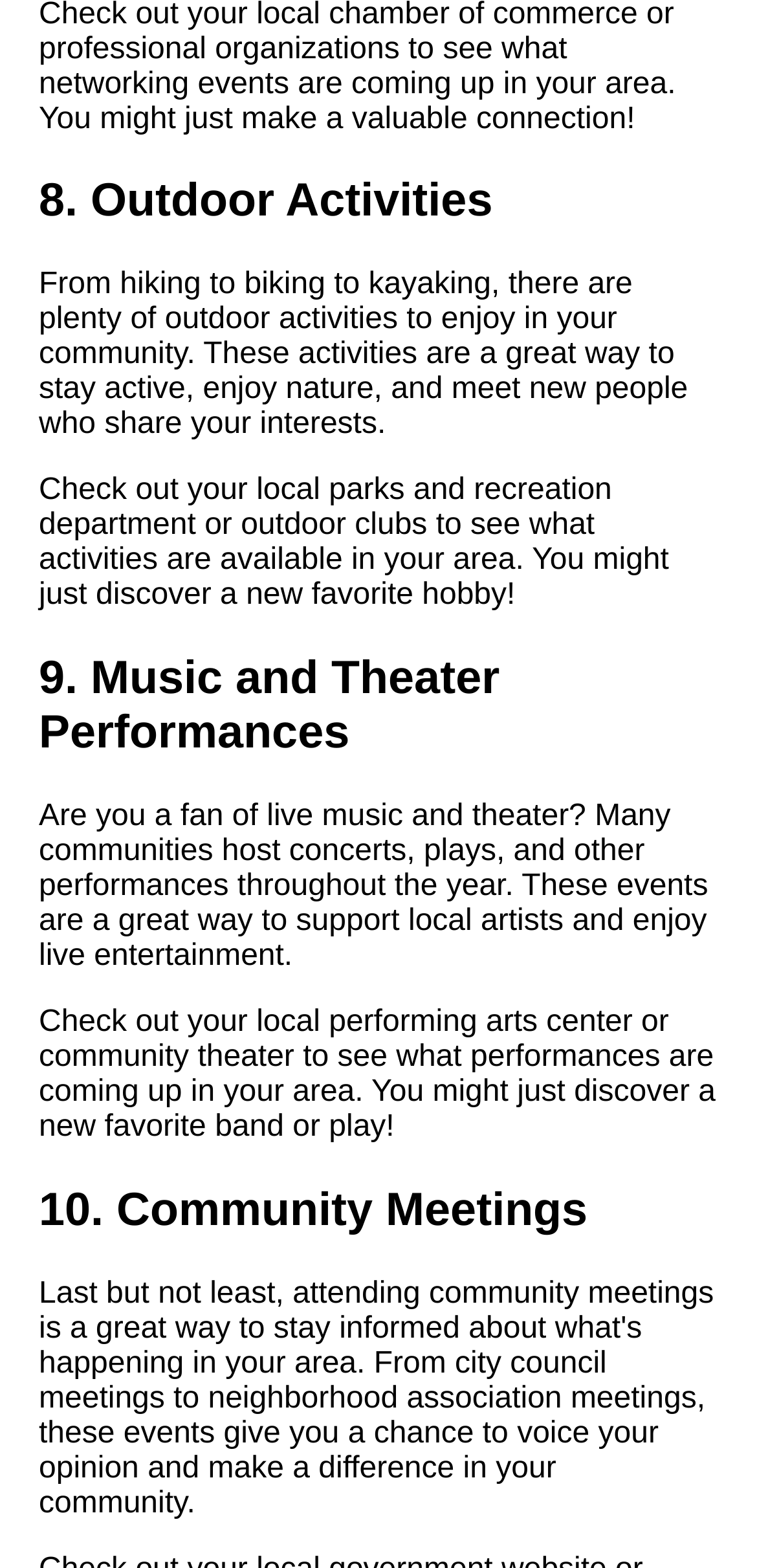Using the image as a reference, answer the following question in as much detail as possible:
What is recommended to check for outdoor activities?

The webpage suggests 'Check out your local parks and recreation department or outdoor clubs to see what activities are available in your area', which implies that one should check the local parks and recreation department for outdoor activities.